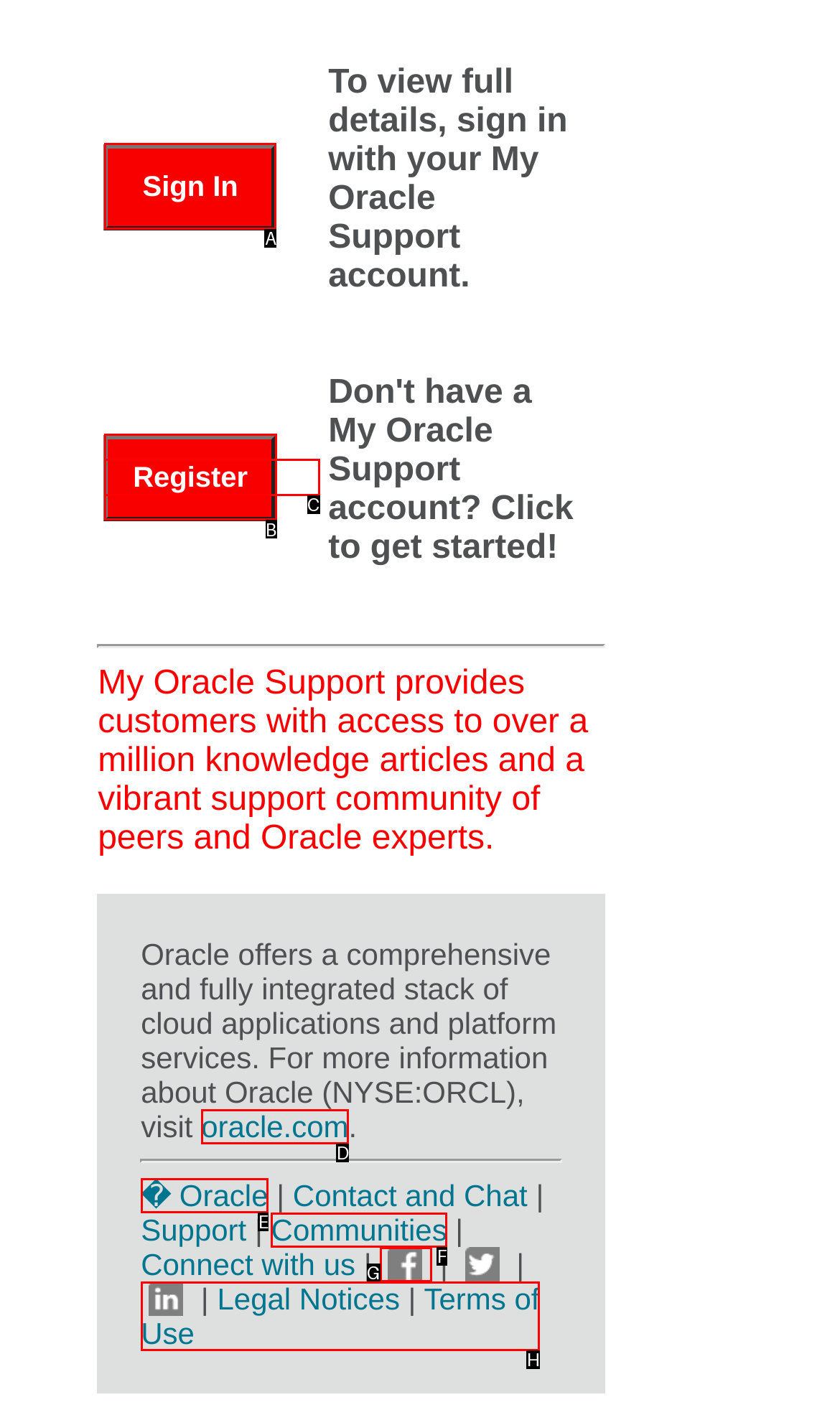Tell me which letter corresponds to the UI element that should be clicked to fulfill this instruction: Browse routers
Answer using the letter of the chosen option directly.

None